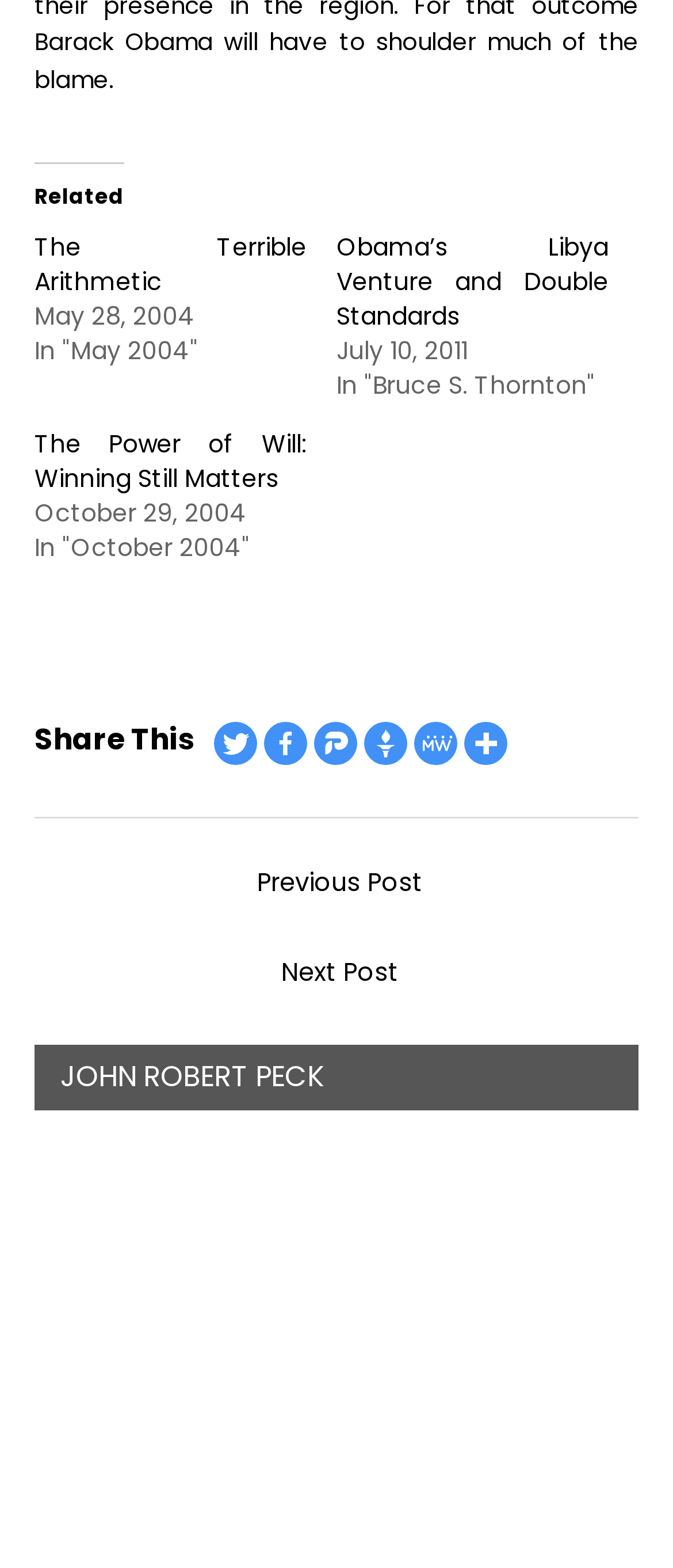Please analyze the image and give a detailed answer to the question:
What is the name of the author or contributor?

The name 'JOHN ROBERT PECK' is displayed as a heading element in the complementary section at the bottom of the webpage, suggesting that it is the name of the author or contributor.